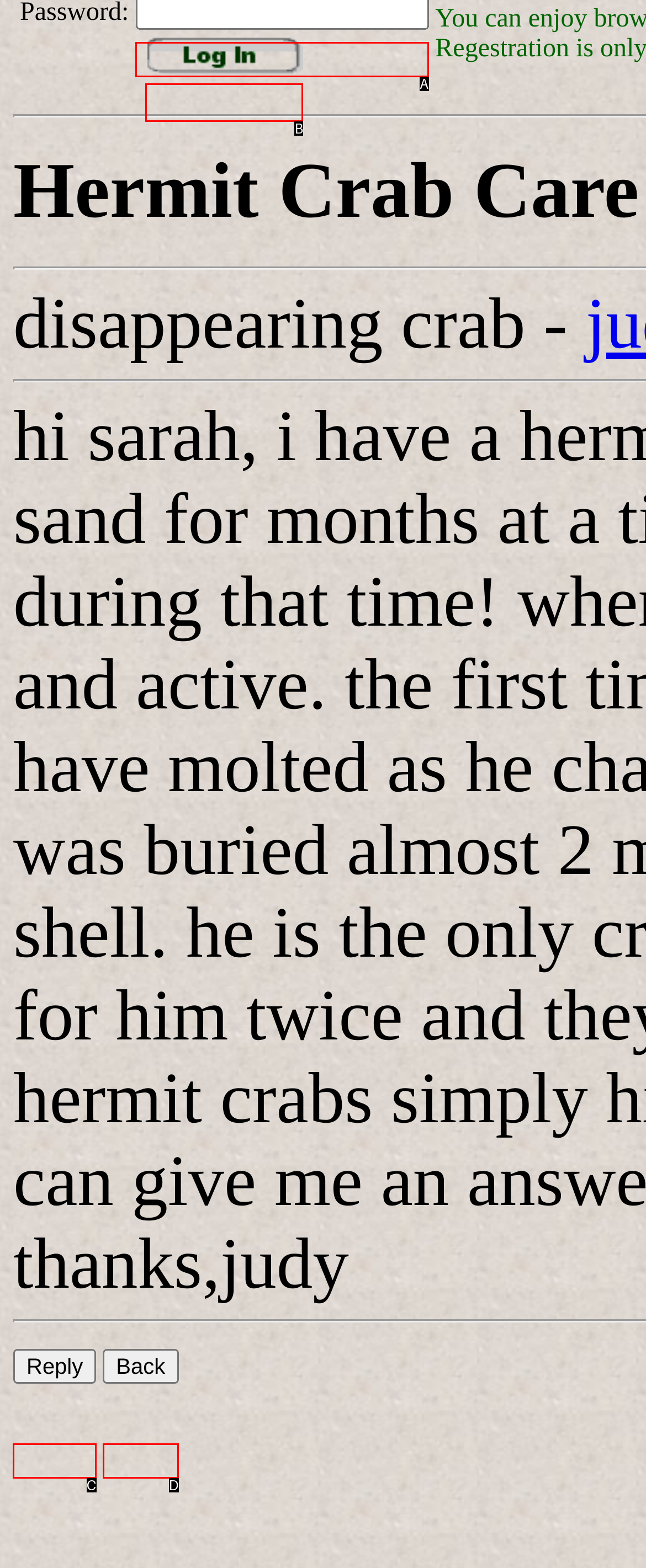Identify the UI element that corresponds to this description: name="password"
Respond with the letter of the correct option.

A